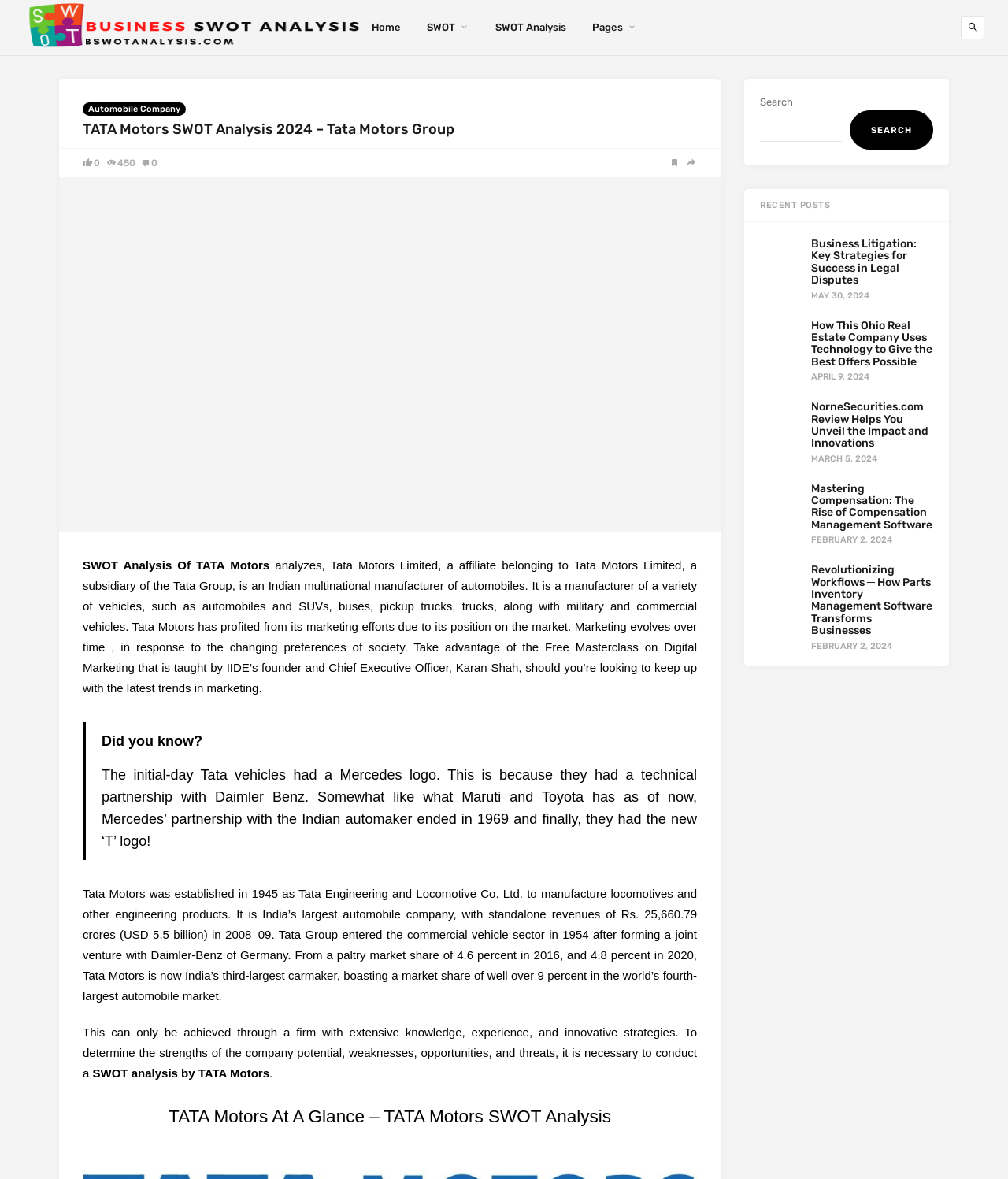Identify the bounding box for the element characterized by the following description: "SWOT Analysis".

[0.491, 0.0, 0.561, 0.047]